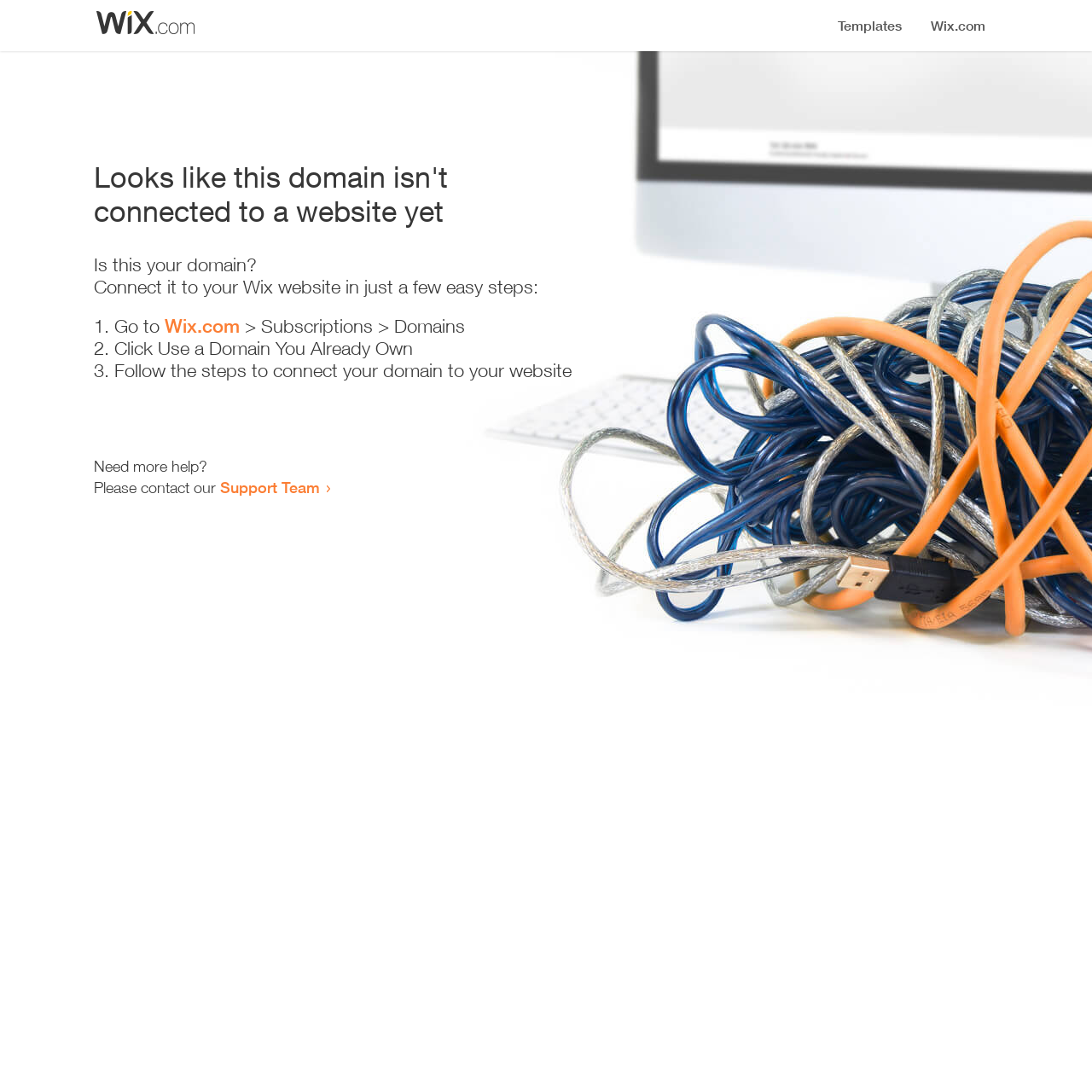Identify and provide the main heading of the webpage.

Looks like this domain isn't
connected to a website yet